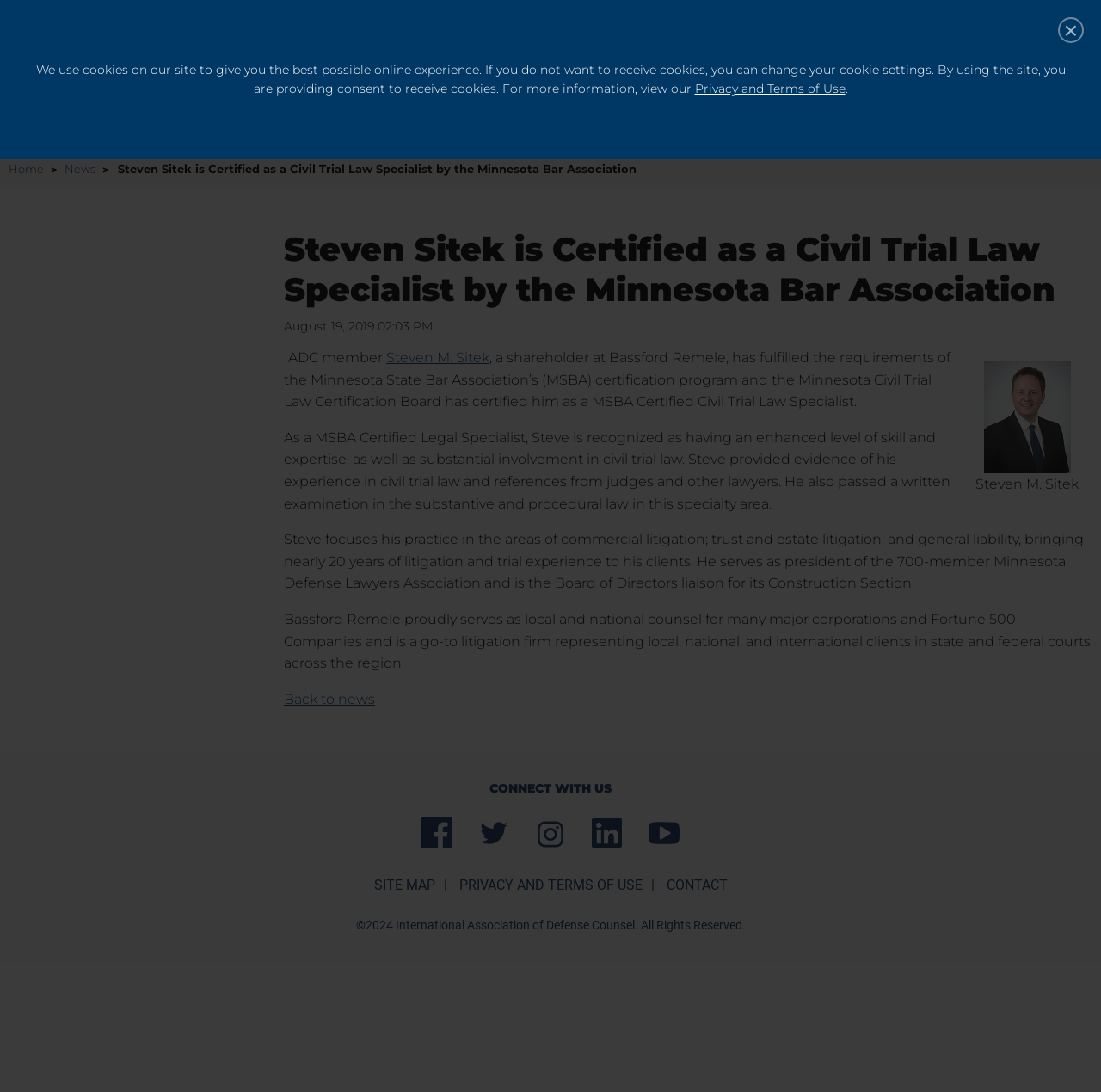Please identify the webpage's heading and generate its text content.

Steven Sitek is Certified as a Civil Trial Law Specialist by the Minnesota Bar Association